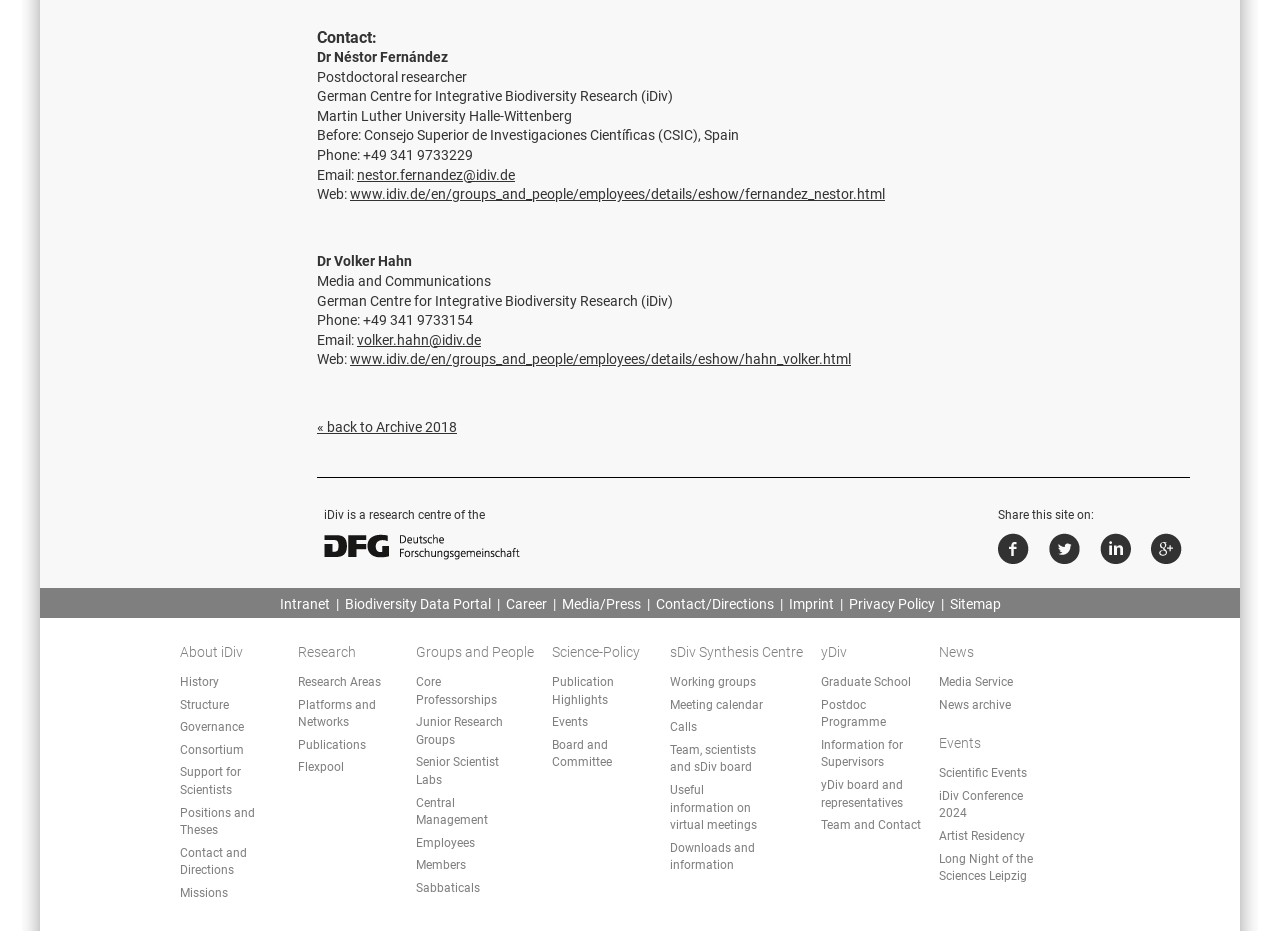Based on the description "Flexpool", find the bounding box of the specified UI element.

[0.233, 0.817, 0.269, 0.832]